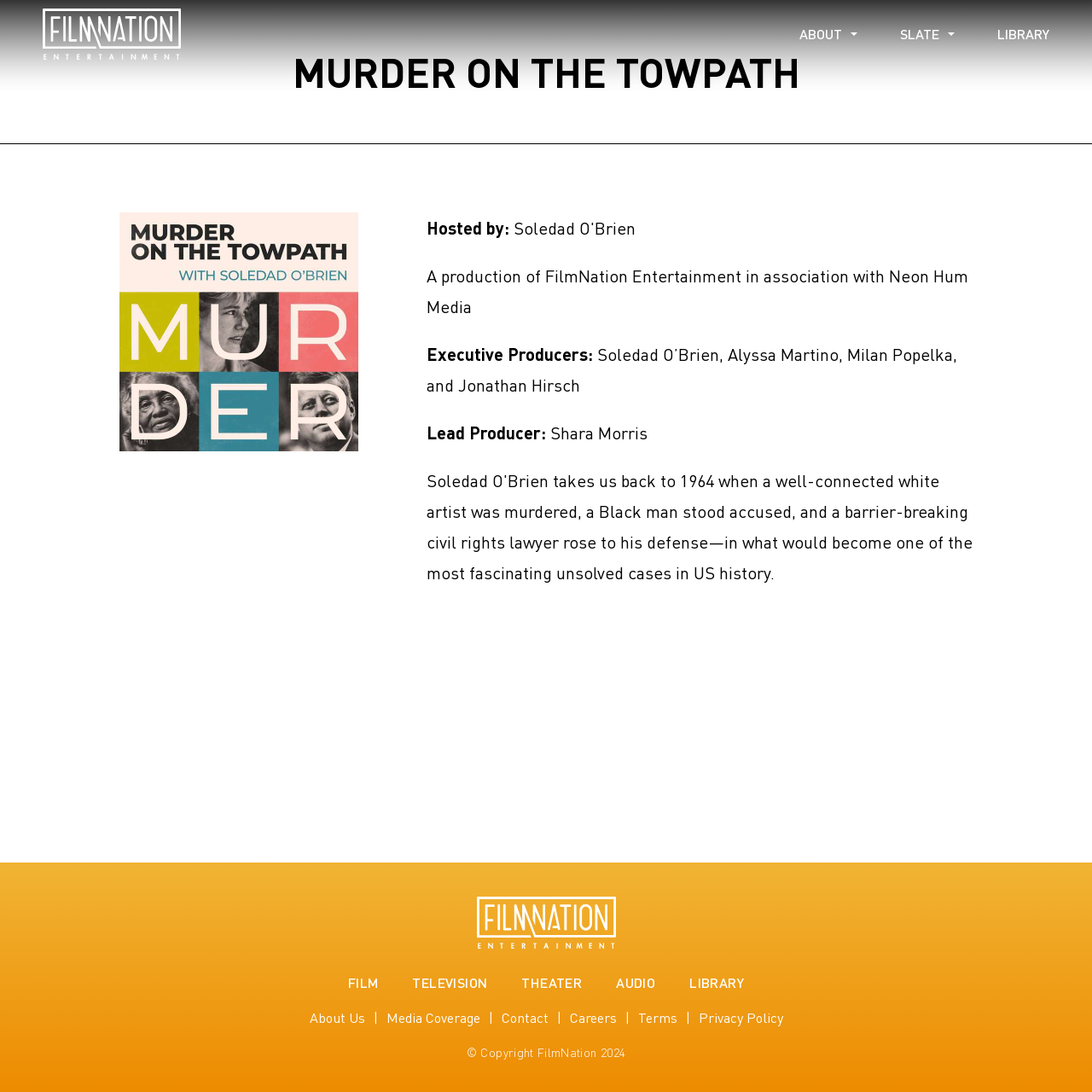Provide the bounding box coordinates of the area you need to click to execute the following instruction: "Visit the 'FilmNation' homepage".

[0.039, 0.0, 0.165, 0.062]